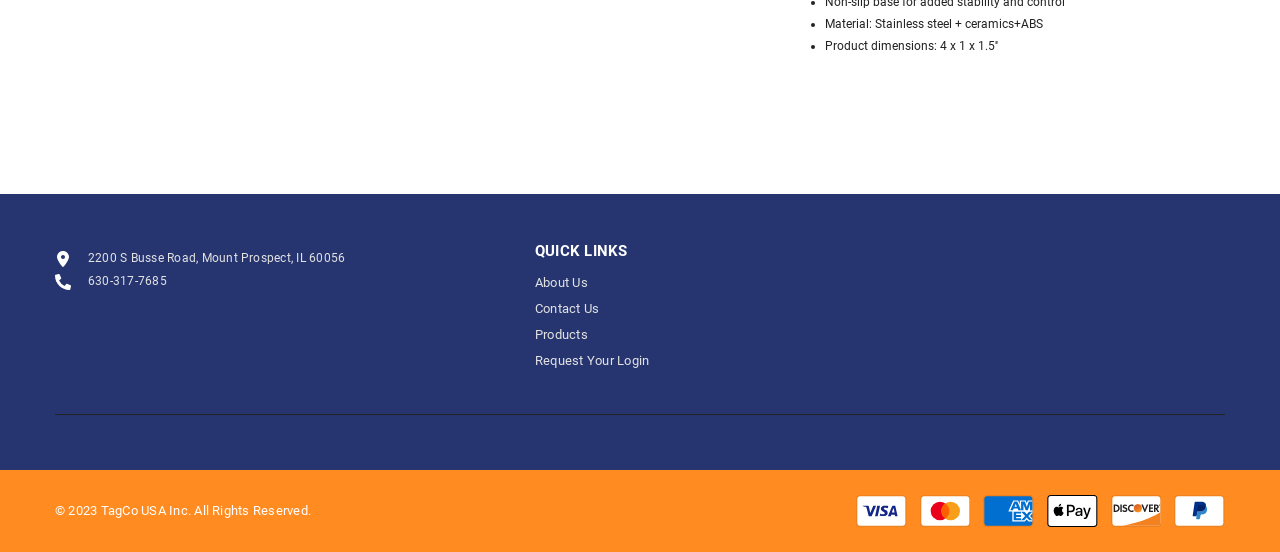Identify the bounding box of the HTML element described here: "About Us". Provide the coordinates as four float numbers between 0 and 1: [left, top, right, bottom].

[0.418, 0.49, 0.459, 0.537]